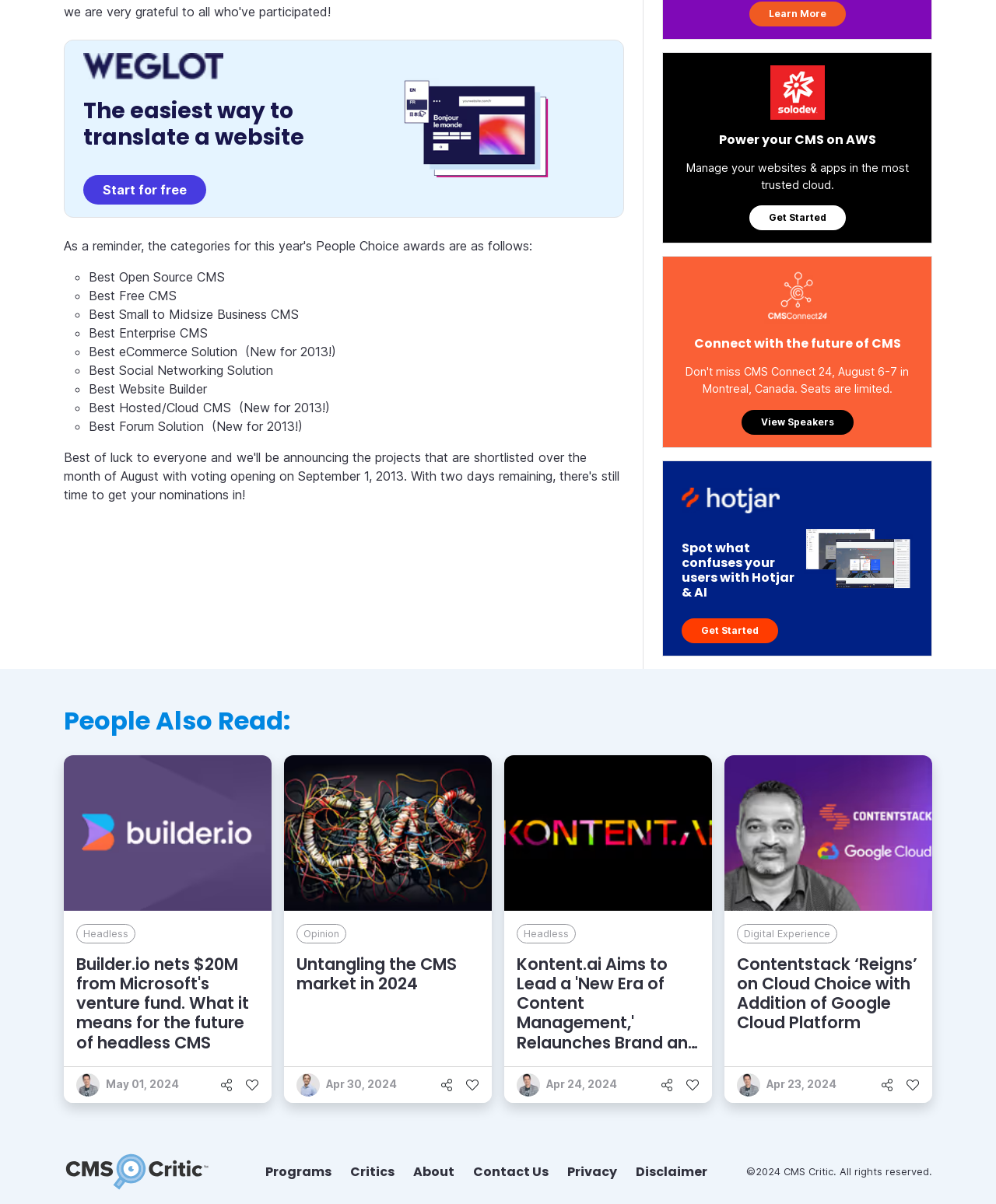Find the bounding box coordinates of the area that needs to be clicked in order to achieve the following instruction: "Get started with Hotjar". The coordinates should be specified as four float numbers between 0 and 1, i.e., [left, top, right, bottom].

[0.684, 0.514, 0.781, 0.534]